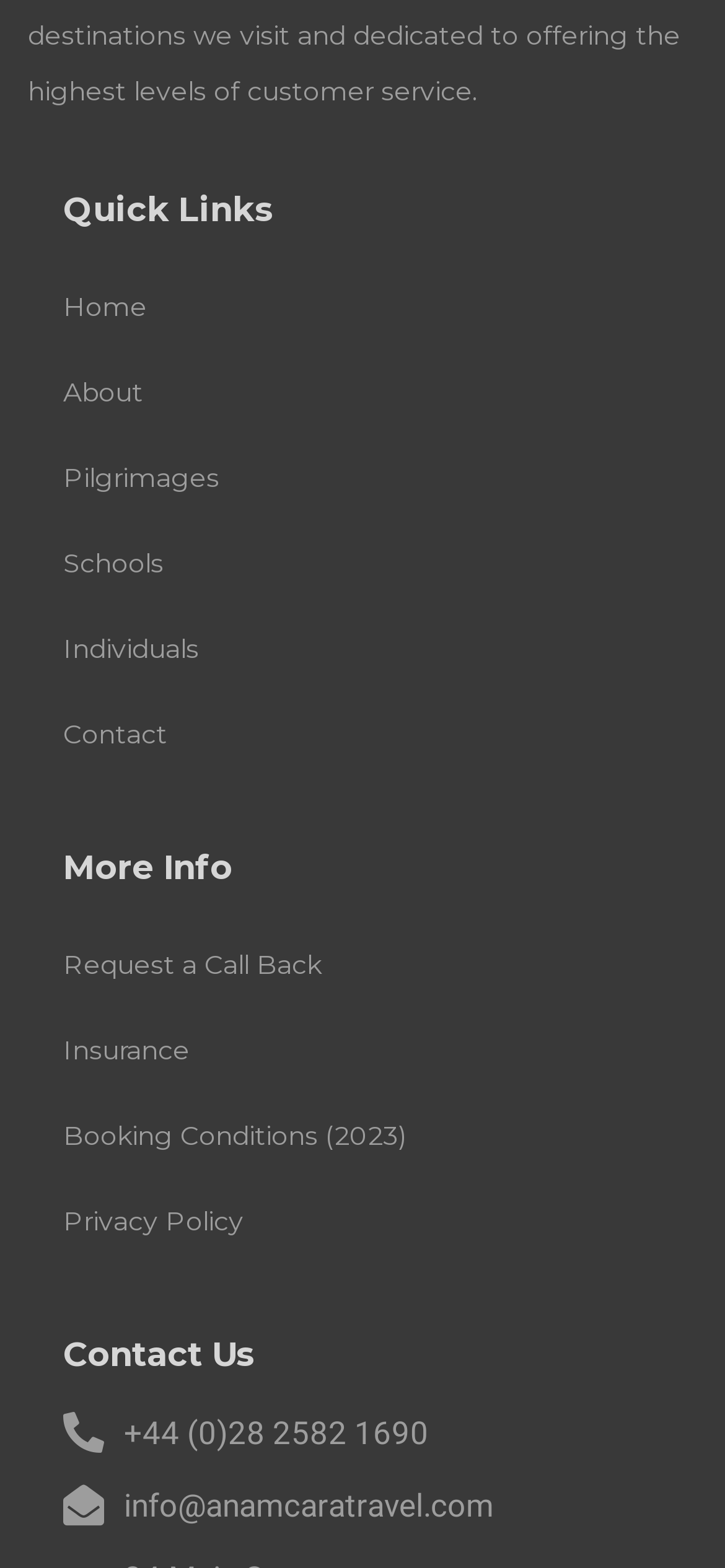Please answer the following question using a single word or phrase: 
What is the email address listed under 'Contact Us'?

info@anamcaratravel.com